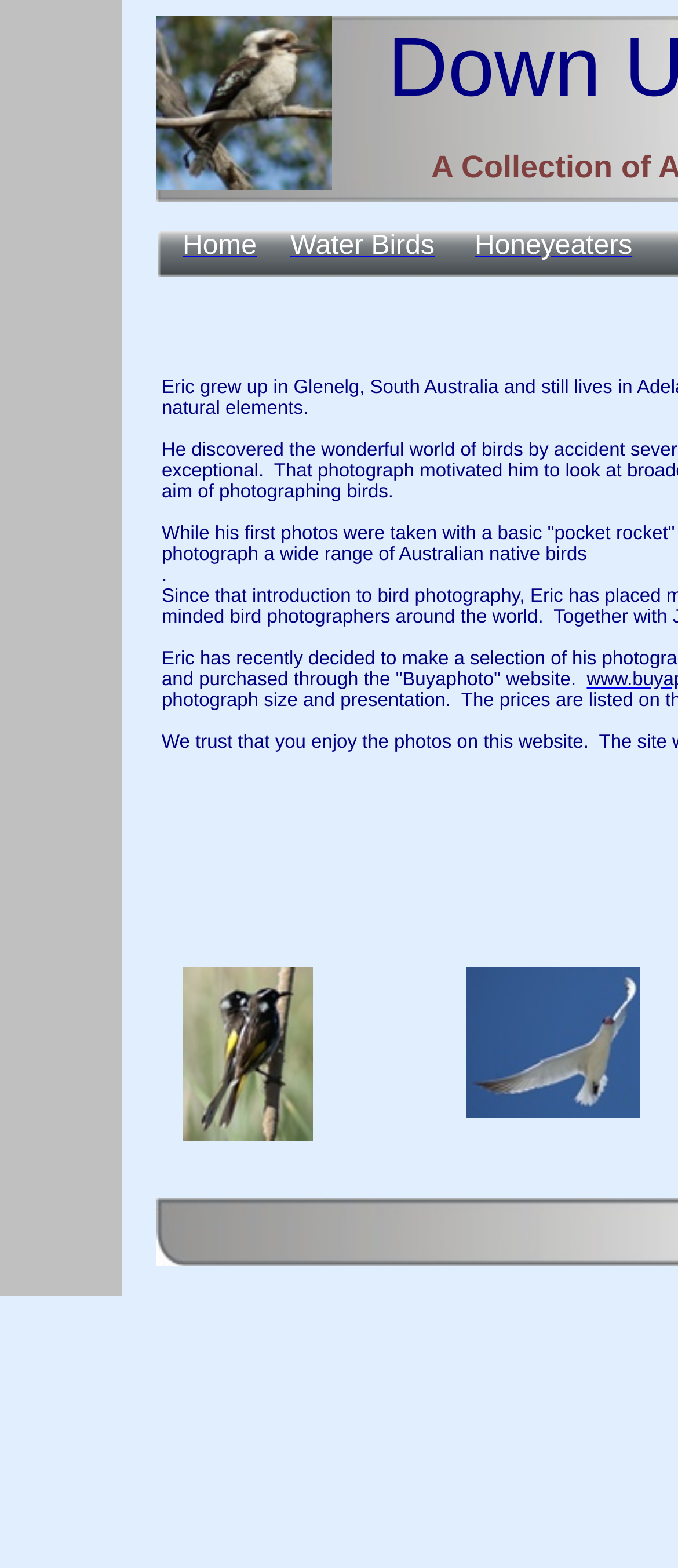Answer this question using a single word or a brief phrase:
How many categories of birds are listed?

3